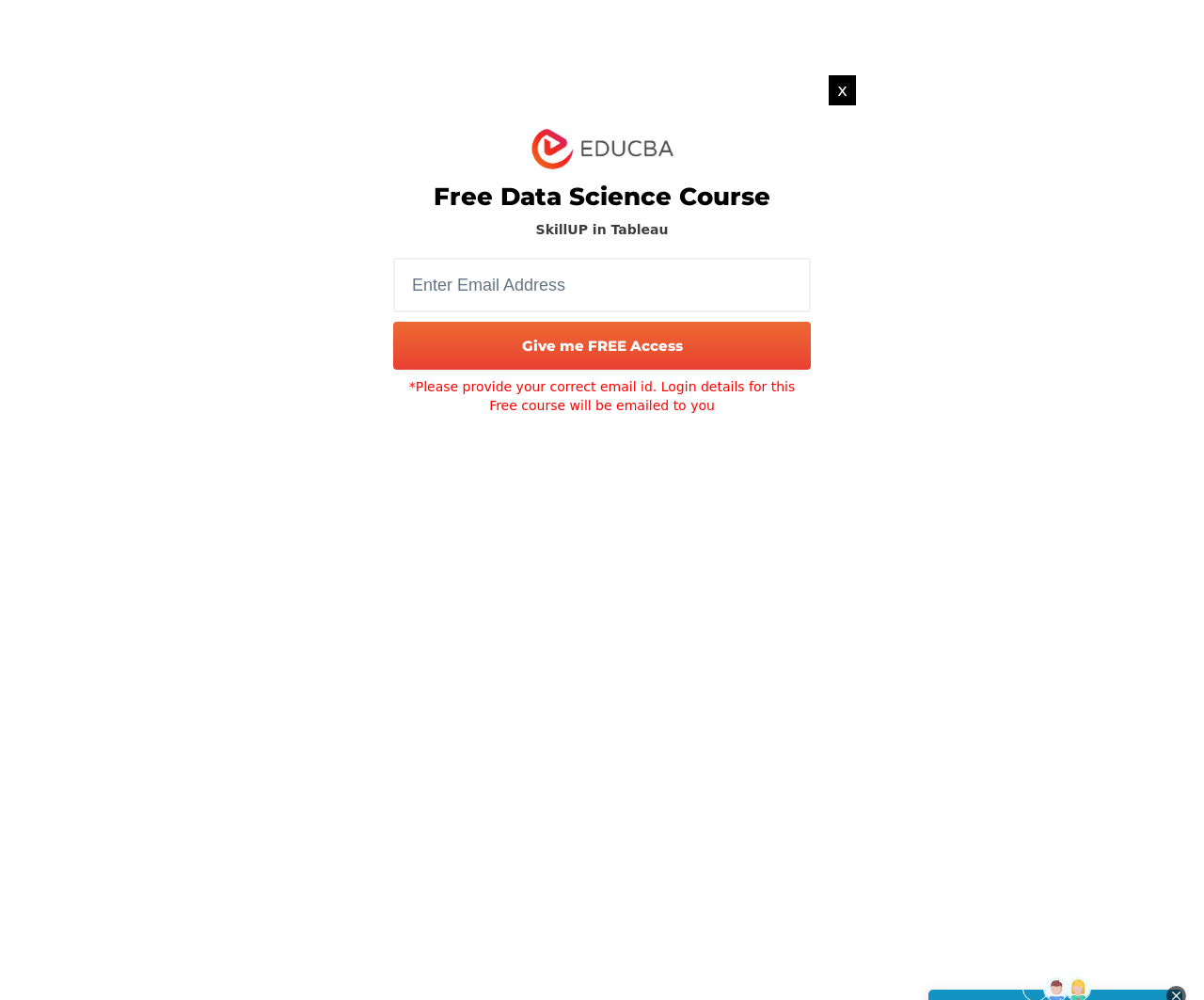Provide a thorough summary of the webpage.

The webpage is about a guide to exporting schema in MySQL, with a focus on the different steps involved in the process. At the top left corner, there is a logo of EDUCBA, which is an educational platform. Next to the logo, there is a navigation menu with links to explore, free courses, and login/sign up options. 

On the top right corner, there is a search bar where users can search for tutorials or courses. Below the navigation menu, there are links to various categories, including home, data science, data science tutorials, and MySQL tutorial. 

The main content of the webpage starts with a heading "Mysql Export Schema" followed by a subheading "Updated June 3, 2023". Below the heading, there is an image related to MySQL export schema. 

The webpage then explains the definition of MySQL export schema, which is a technique used to export database DDL for database objects like tables, functions, views, triggers, packages, procedures, and package bodies. The text explains that the target purpose of this method may be an SQL commander editor, clipboard, or file, and users can export all database objects or make a selection.

On the right side of the webpage, there is a promotional section that offers a free data science course, SkillUP in Tableau, in exchange for an email address. The section includes an image of EDUCBA, a textbox to enter an email address, a button to get free access, and a note explaining that login details will be emailed to the provided email address.

At the bottom of the webpage, there is a banner advertisement for a special rainy season offer, providing a 90% discount on an all-in-one universal bundle of 3700+ courses.